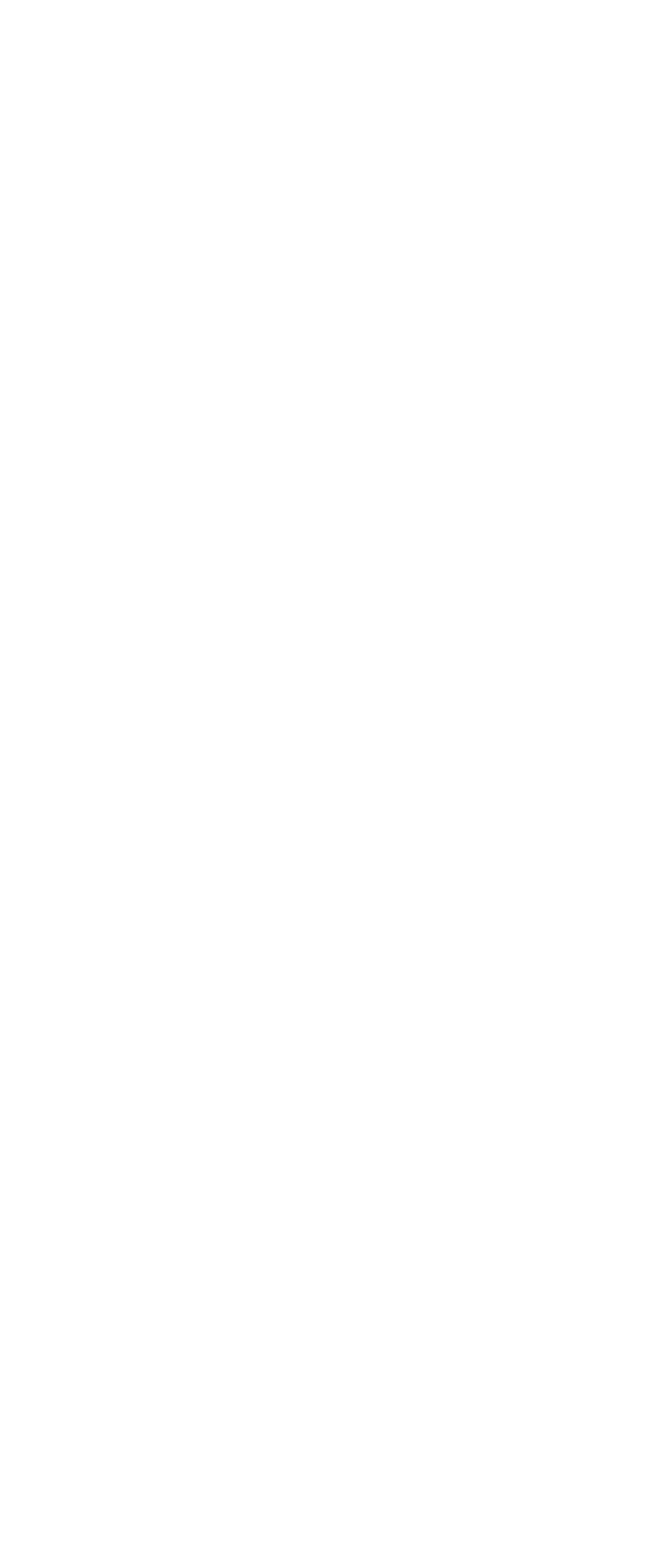Please identify the bounding box coordinates of the area that needs to be clicked to fulfill the following instruction: "Learn more about Merchant."

[0.163, 0.652, 0.335, 0.674]